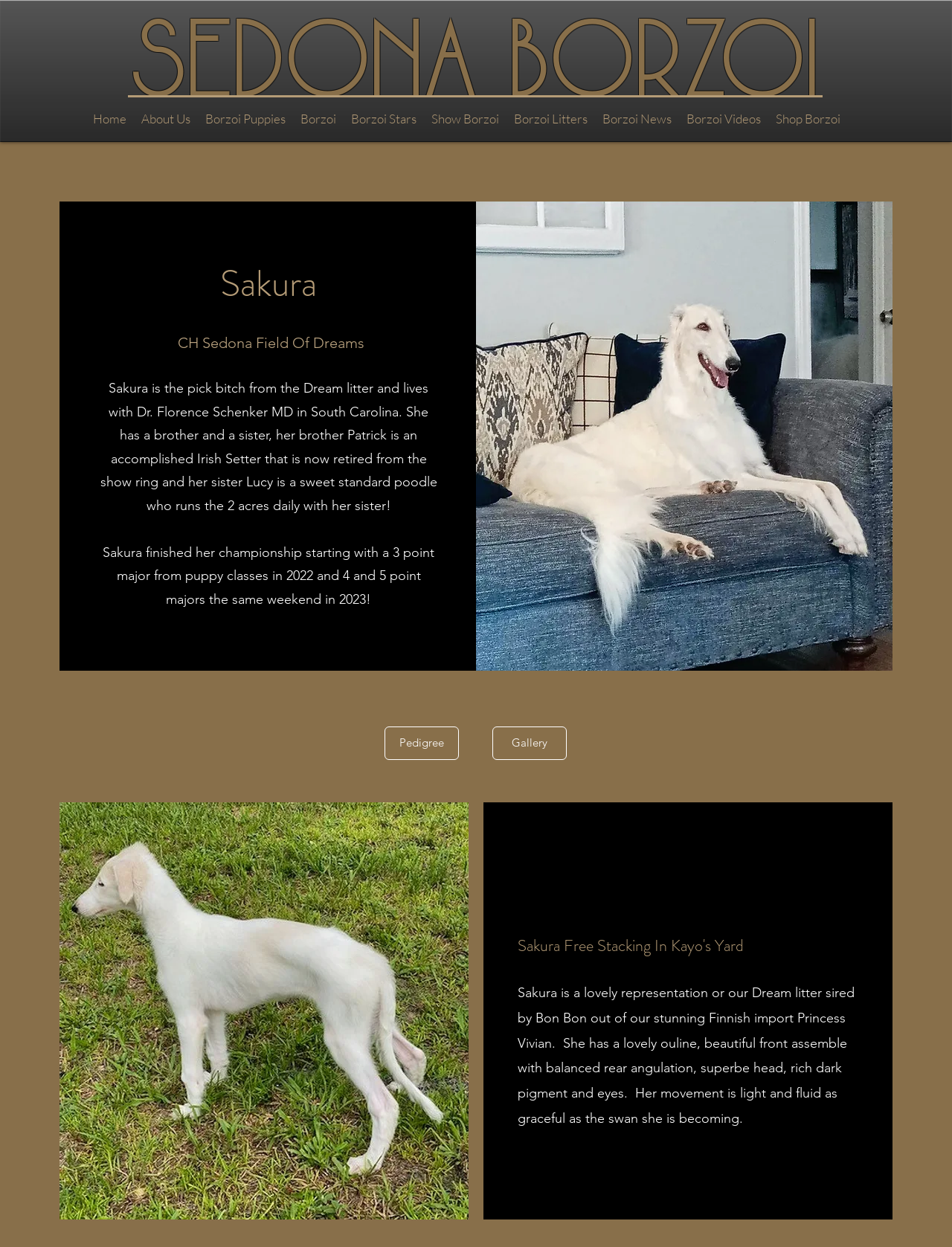Identify the bounding box coordinates for the UI element that matches this description: "Pedigree".

[0.404, 0.583, 0.482, 0.609]